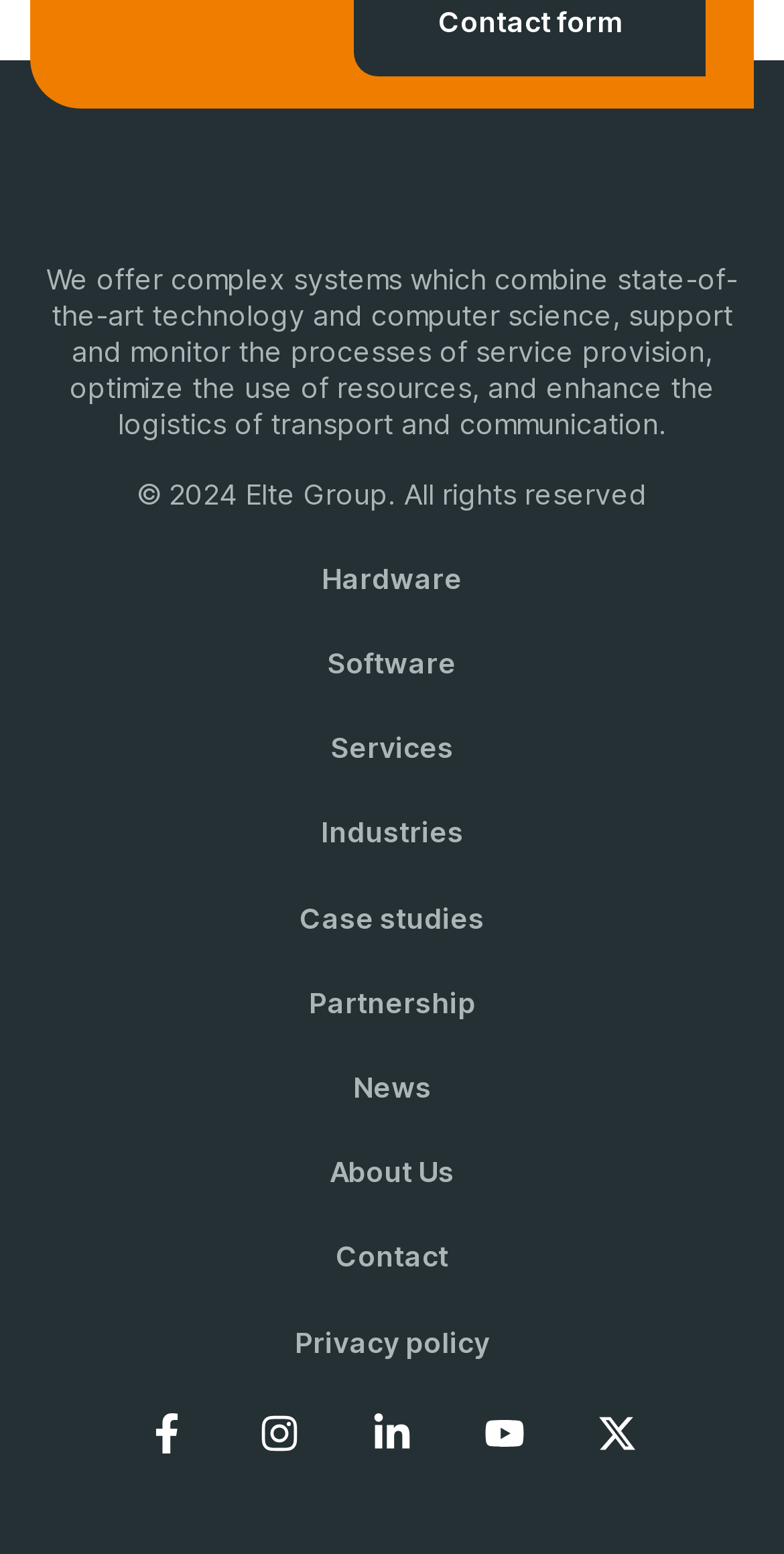Identify the bounding box coordinates for the region to click in order to carry out this instruction: "Contact the company". Provide the coordinates using four float numbers between 0 and 1, formatted as [left, top, right, bottom].

[0.038, 0.797, 0.962, 0.852]